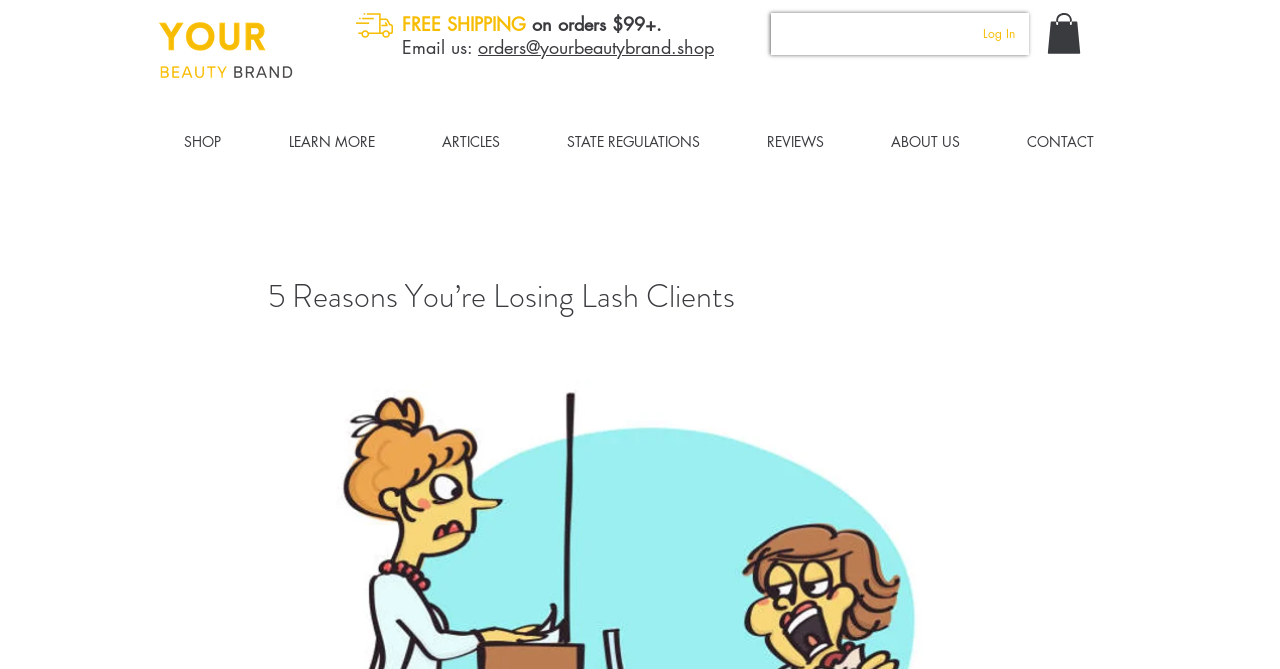Using the format (top-left x, top-left y, bottom-right x, bottom-right y), provide the bounding box coordinates for the described UI element. All values should be floating point numbers between 0 and 1: ARTICLES

[0.319, 0.193, 0.416, 0.23]